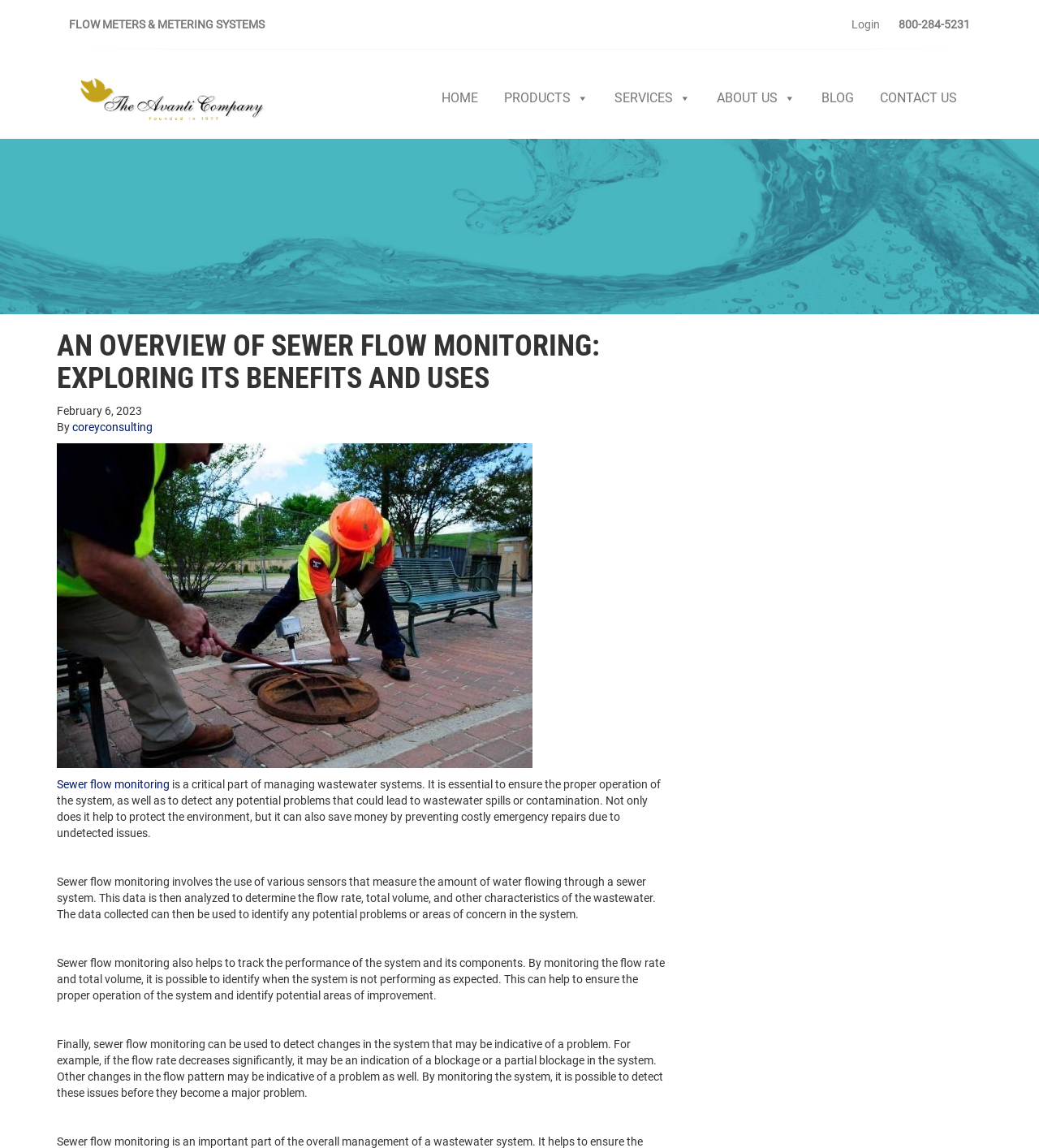Identify the bounding box for the UI element described as: "Contact The Zero". The coordinates should be four float numbers between 0 and 1, i.e., [left, top, right, bottom].

None